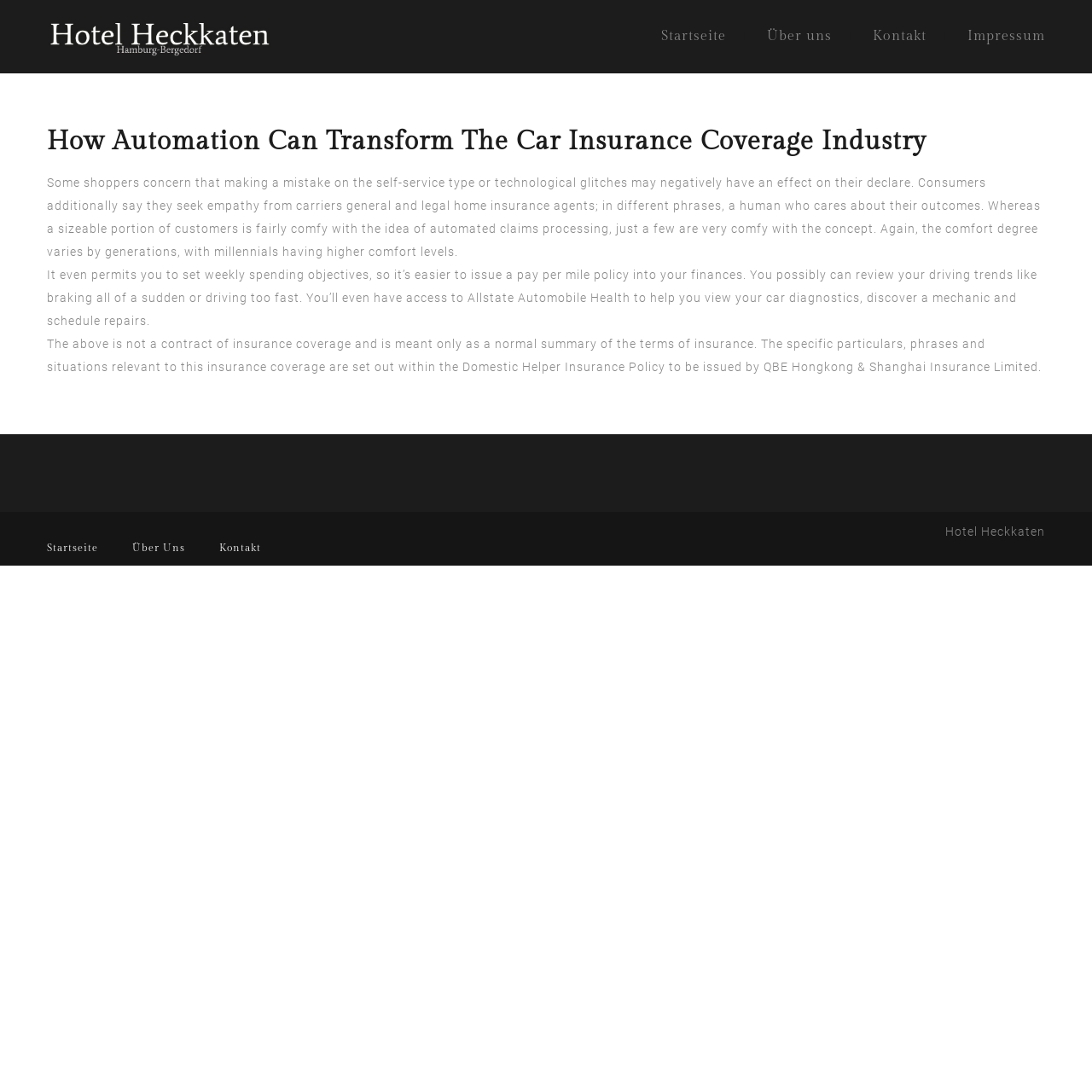Provide a brief response to the question below using a single word or phrase: 
How many tables are used to layout the navigation links?

3